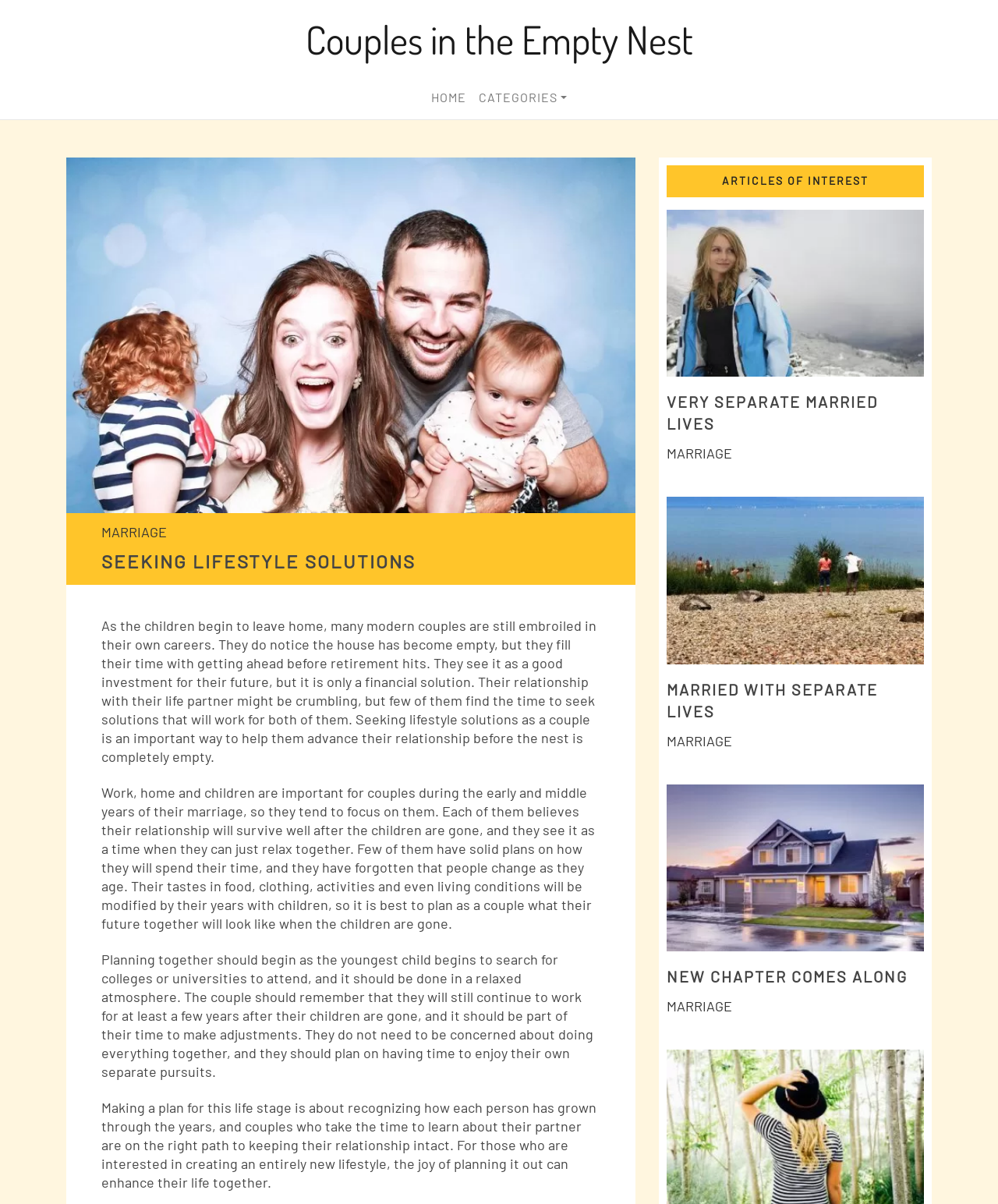Generate a comprehensive description of the contents of the webpage.

This webpage appears to be a blog or article focused on relationships and lifestyle solutions for couples, particularly those in their later years of marriage. At the top of the page, there is a navigation menu with links to "Couples in the Empty Nest", "HOME", and "CATEGORIES". Below this menu, there is a large image that takes up most of the width of the page.

The main content of the page is divided into two sections. On the left side, there is a heading "SEEKING LIFESTYLE SOLUTIONS" followed by four paragraphs of text that discuss the importance of couples planning for their future together after their children have left home. The text emphasizes the need for couples to recognize how they have grown and changed over the years and to make plans for their own separate pursuits.

On the right side of the page, there is a section titled "ARTICLES OF INTEREST" that features a series of links to other articles or blog posts. Each link is accompanied by a small image and a brief title, such as "VERY SEPARATE MARRIED LIVES", "MARRIED WITH SEPARATE LIVES", and "NEW CHAPTER COMES ALONG". There are also links to "MARRIAGE" scattered throughout this section.

Overall, the webpage has a clean and organized layout, with a clear focus on providing information and resources for couples navigating the challenges of later life.